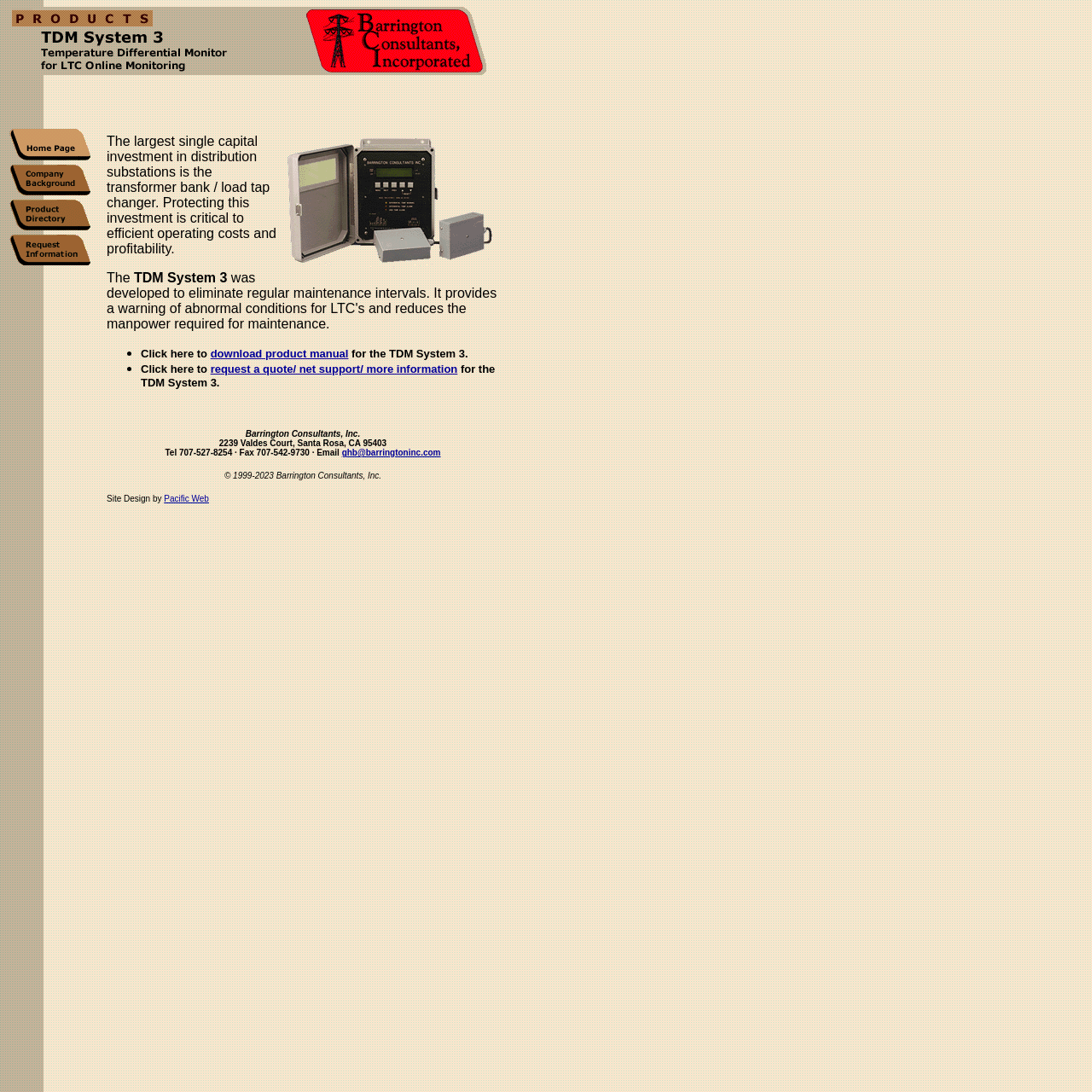What is the purpose of the TDM System 3?
Give a single word or phrase as your answer by examining the image.

Protecting transformer bank investment